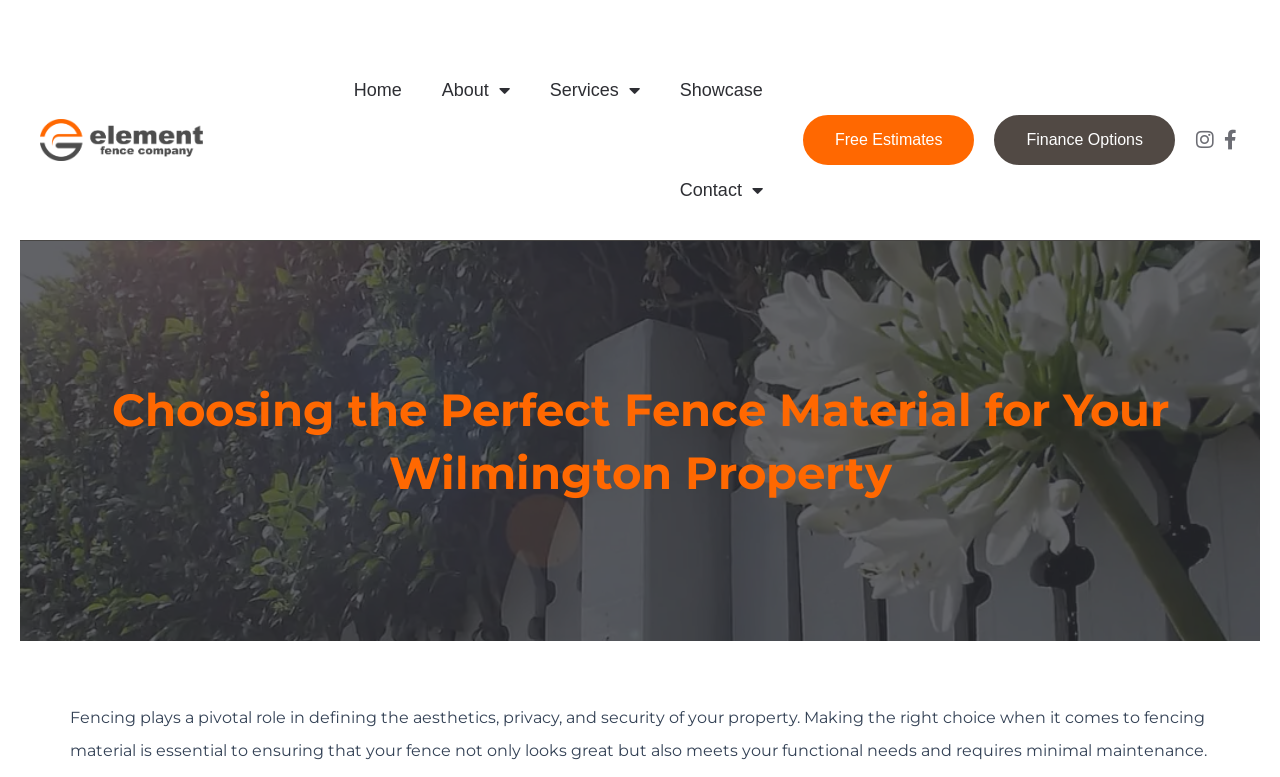Can you extract the headline from the webpage for me?

Choosing the Perfect Fence Material for Your Wilmington Property